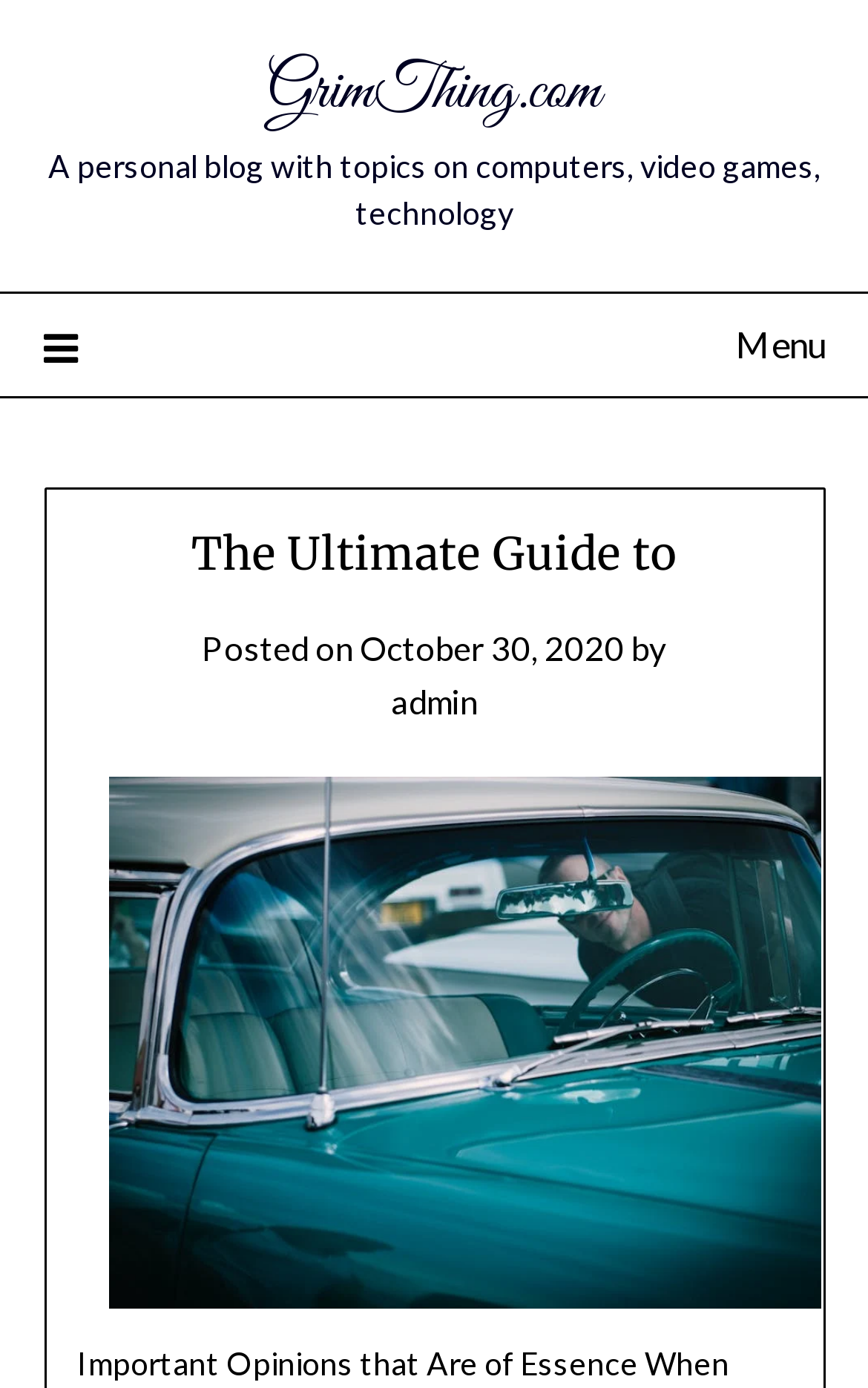What is the topic of this blog?
Offer a detailed and full explanation in response to the question.

I inferred this answer by reading the static text 'A personal blog with topics on computers, video games, technology' which is located at the top of the webpage, indicating the blog's main topics.